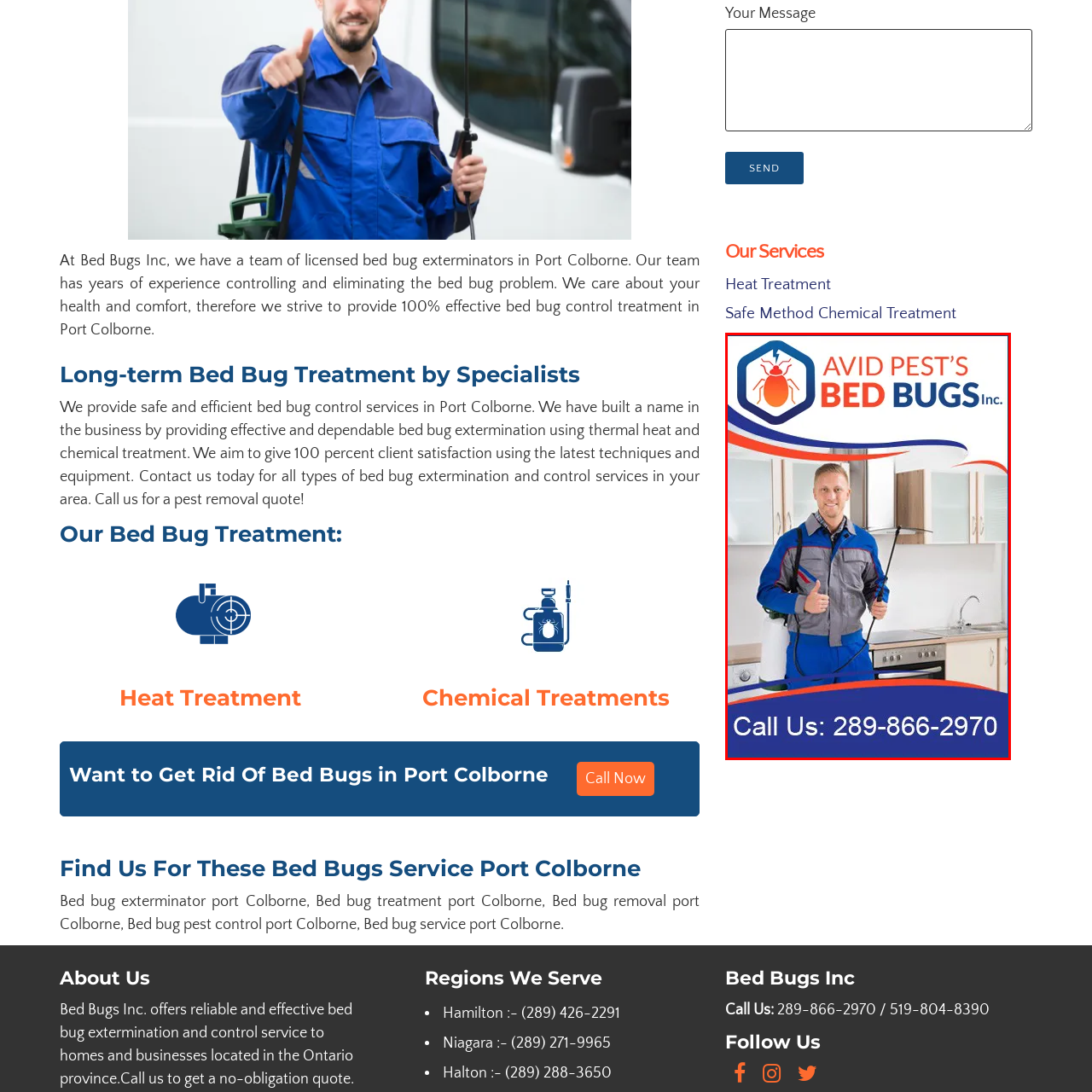Notice the image within the red frame, Is the company's logo an illustration of a bed bug?
 Your response should be a single word or phrase.

Yes